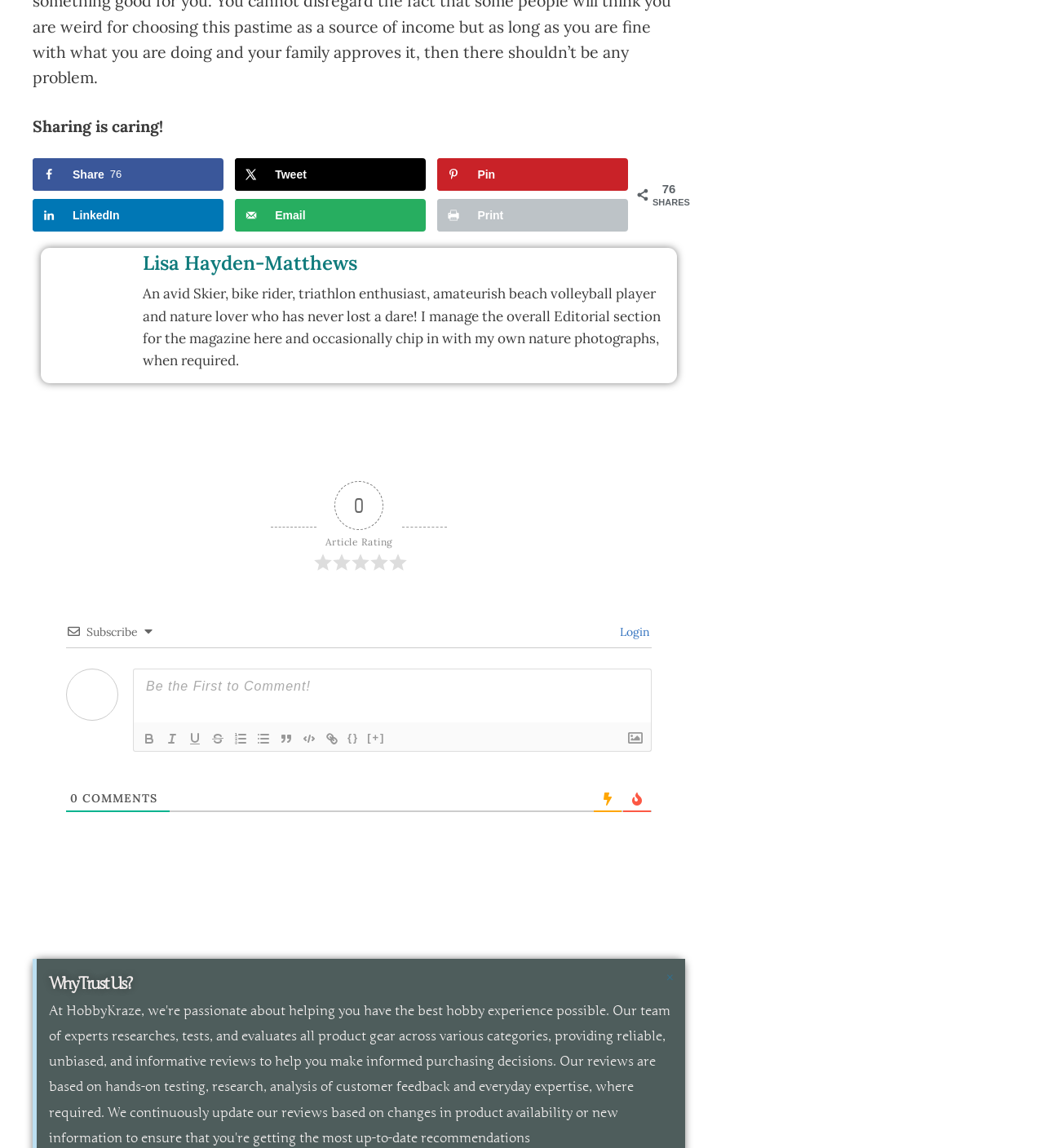Determine the bounding box coordinates (top-left x, top-left y, bottom-right x, bottom-right y) of the UI element described in the following text: {}

[0.329, 0.635, 0.348, 0.652]